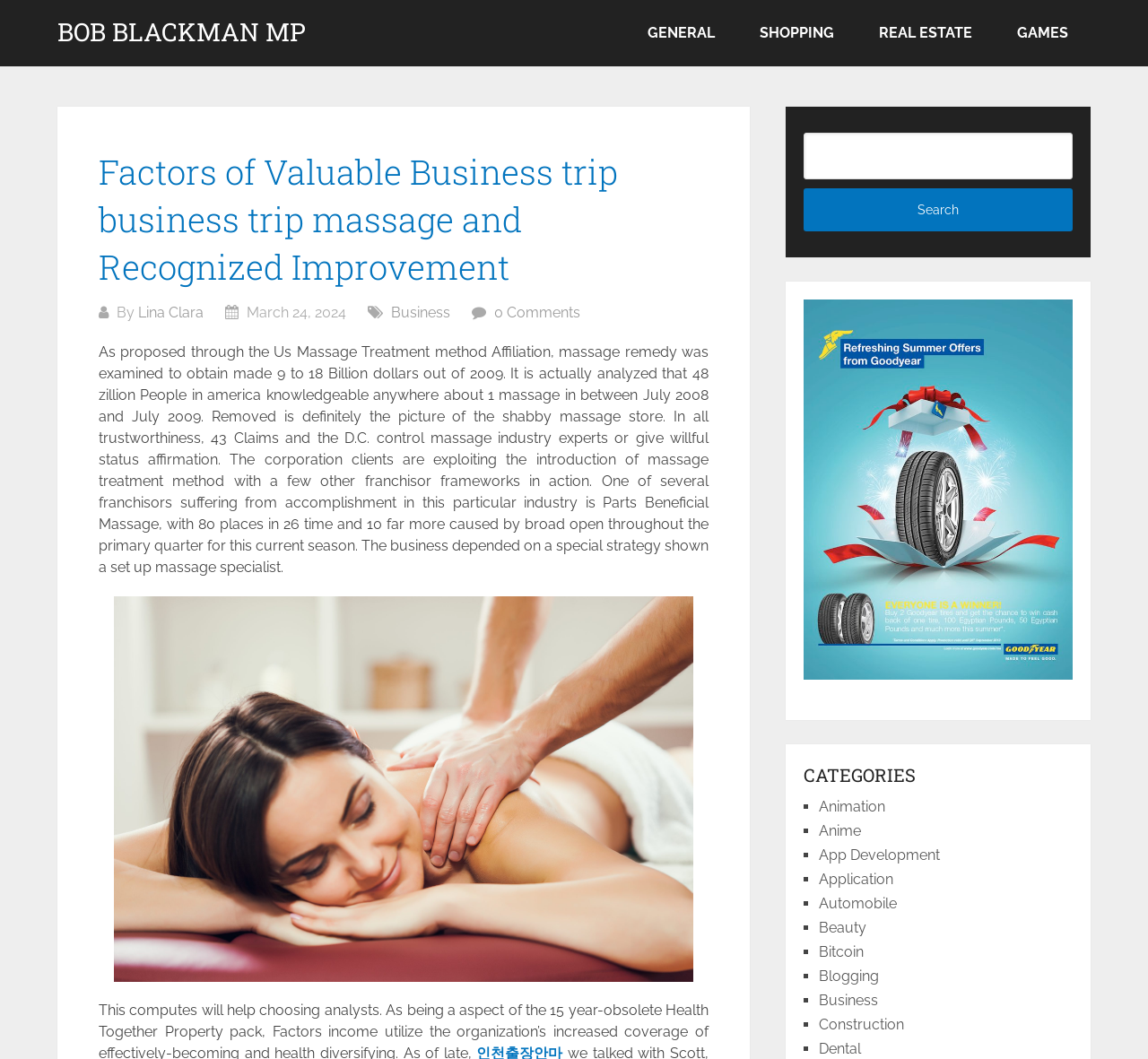Using the webpage screenshot, locate the HTML element that fits the following description and provide its bounding box: "0 Comments".

[0.43, 0.287, 0.505, 0.303]